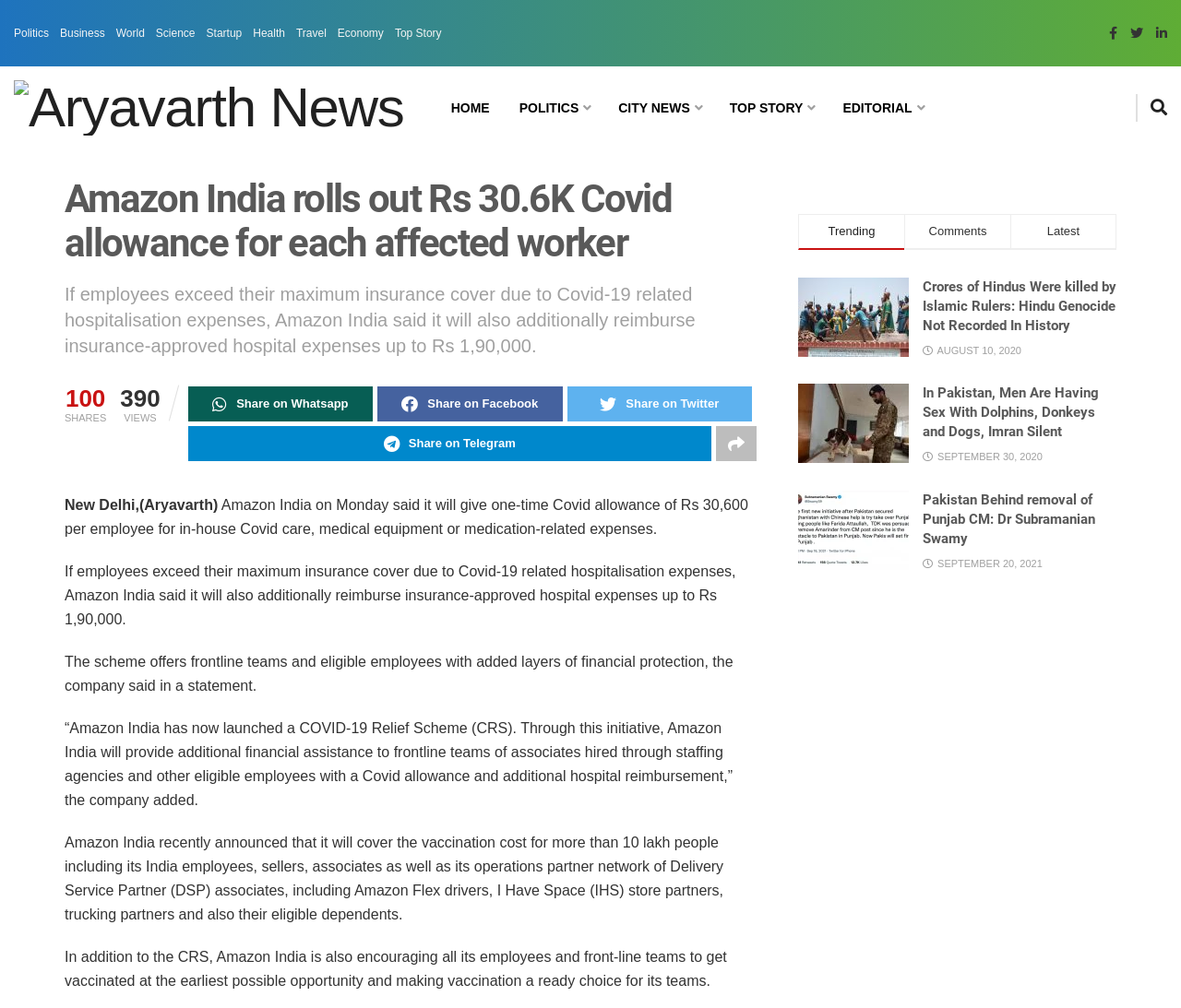What is the maximum insurance cover reimbursement provided by Amazon India?
Based on the screenshot, respond with a single word or phrase.

Rs 1,90,000